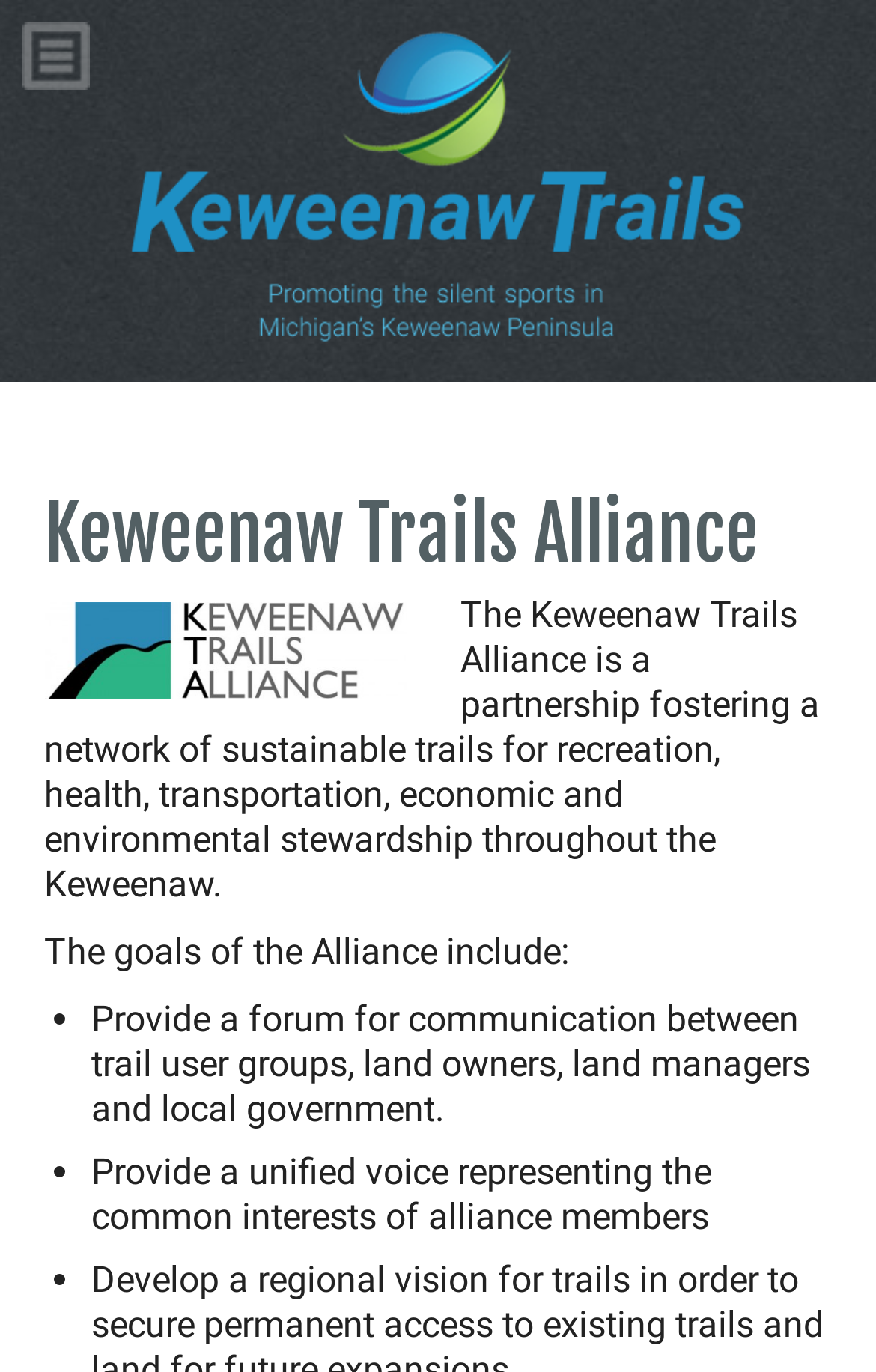Present a detailed account of what is displayed on the webpage.

The webpage is about the Keweenaw Trails Alliance, a partnership that aims to create a network of sustainable trails for various purposes. At the top of the page, there is a link and an image, both labeled "Keweenaw Trails", which are positioned side by side, with the image taking up most of the width. To the left of these elements, there is a small "Menu" icon.

Below these top elements, there is a heading that reads "Keweenaw Trails Alliance", accompanied by an image of the "kta-logo" to its right. Underneath this heading, there is a paragraph of text that describes the alliance's purpose.

Further down, there is a section that outlines the goals of the alliance. This section starts with a sentence that introduces the goals, followed by a list of three bullet points. Each bullet point is marked with a "•" symbol and contains a brief description of a specific goal, including providing a forum for communication, representing the common interests of alliance members, and more. These bullet points are arranged vertically, with each one positioned below the previous one.